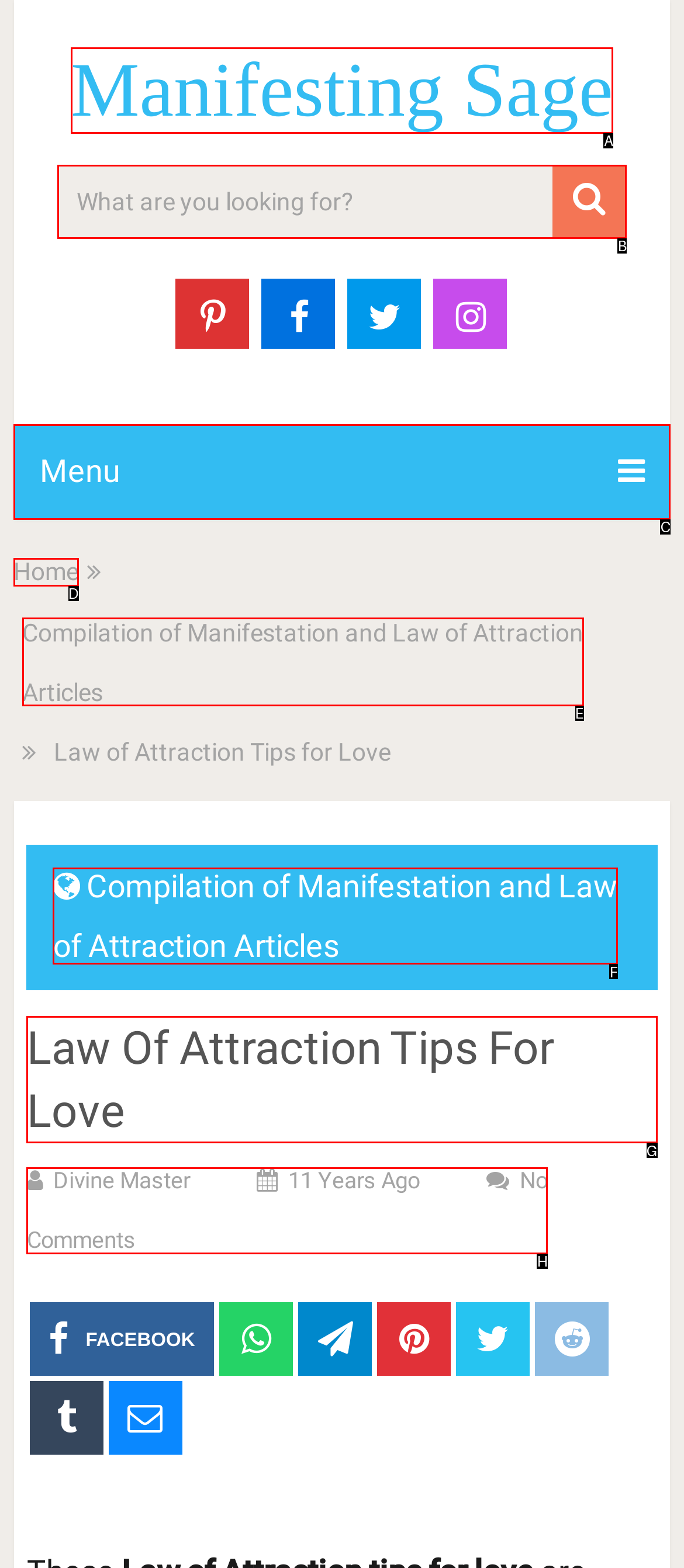To complete the task: Read Law Of Attraction Tips For Love article, which option should I click? Answer with the appropriate letter from the provided choices.

G